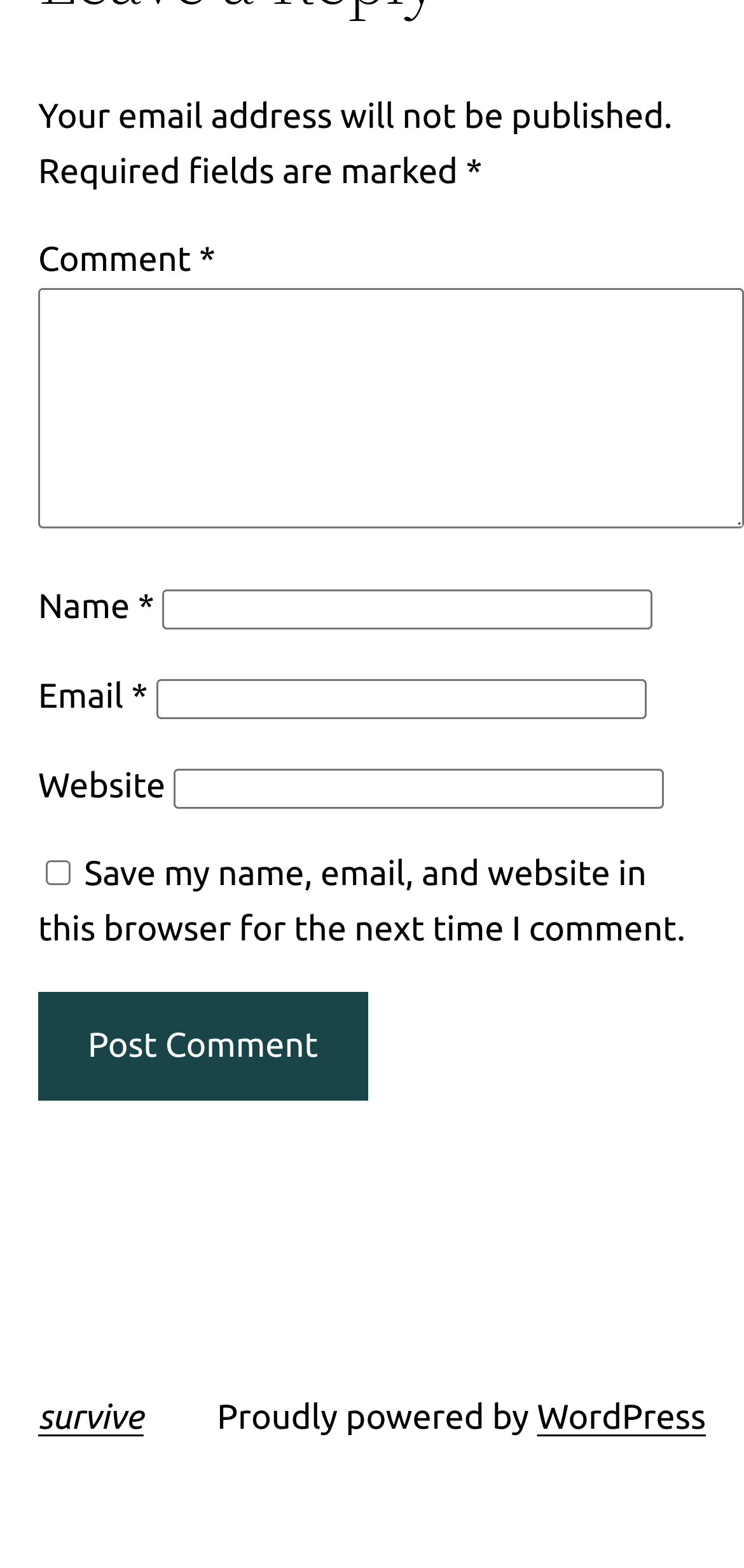What is the button at the bottom of the form for?
Offer a detailed and exhaustive answer to the question.

The button is labeled 'Post Comment' and is located at the bottom of the form, suggesting that its purpose is to submit the user's comment.